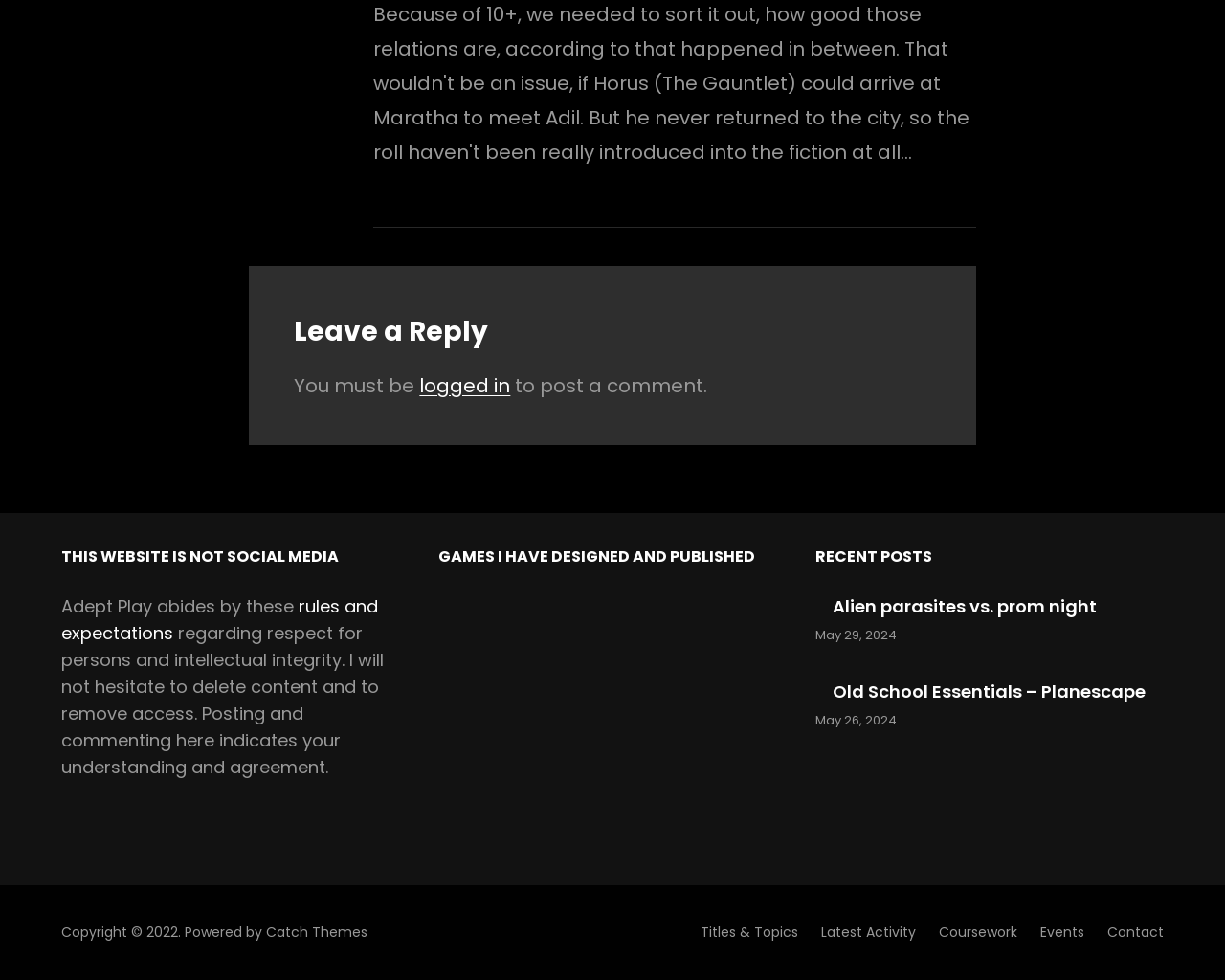Using the provided element description "coursework", determine the bounding box coordinates of the UI element.

[0.766, 0.931, 0.83, 0.973]